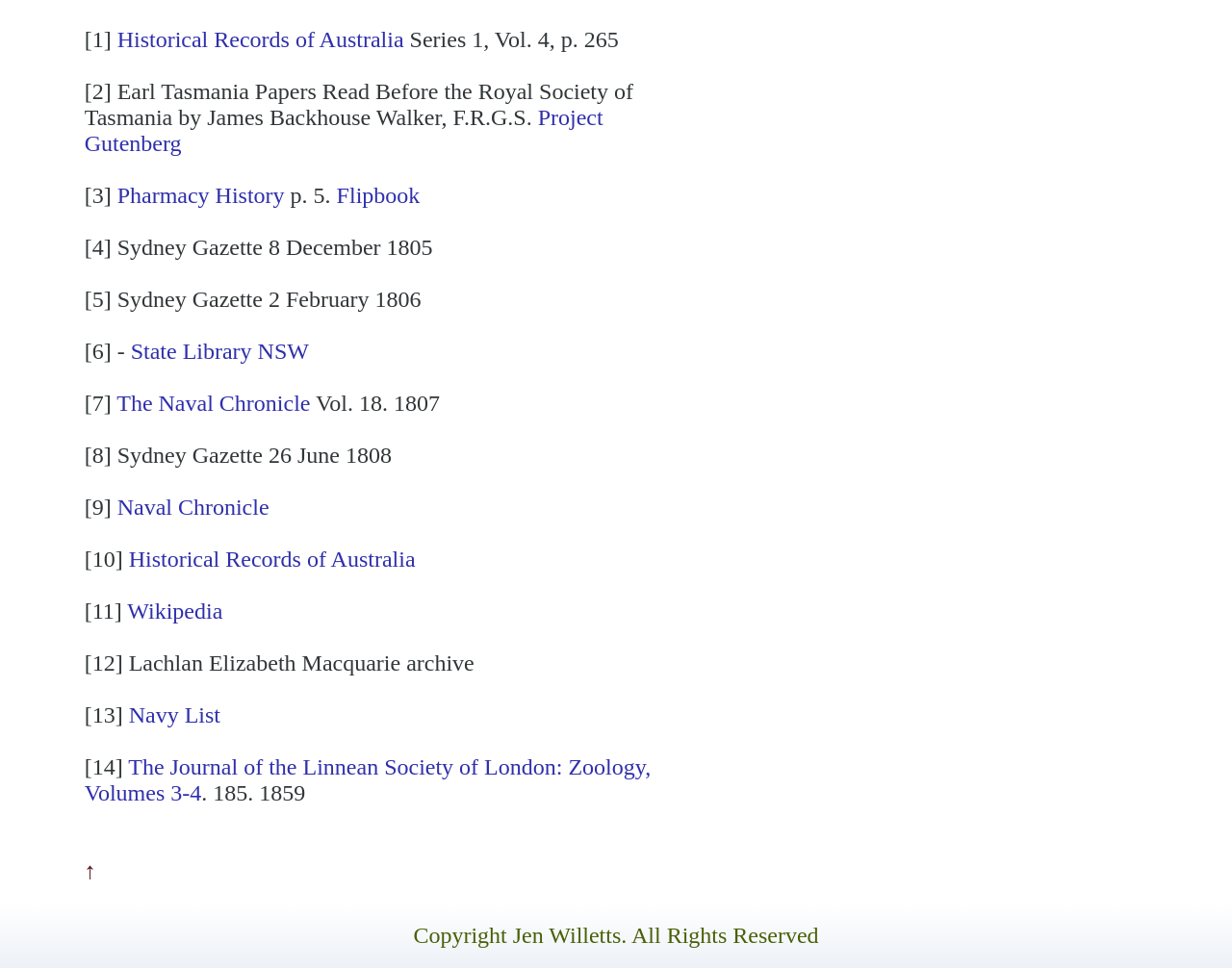Please pinpoint the bounding box coordinates for the region I should click to adhere to this instruction: "Click on Historical Records of Australia".

[0.095, 0.028, 0.328, 0.054]